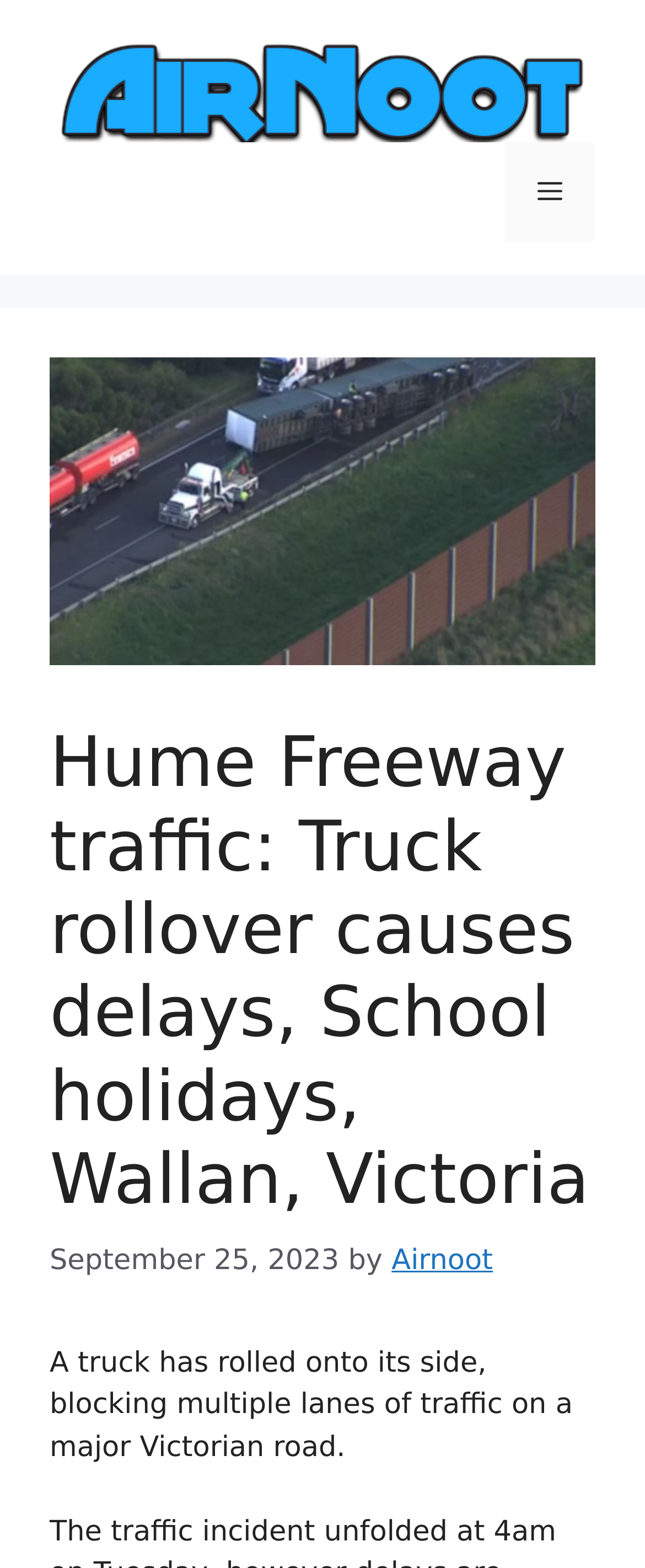Find and provide the bounding box coordinates for the UI element described with: "Airnoot".

[0.607, 0.794, 0.764, 0.815]